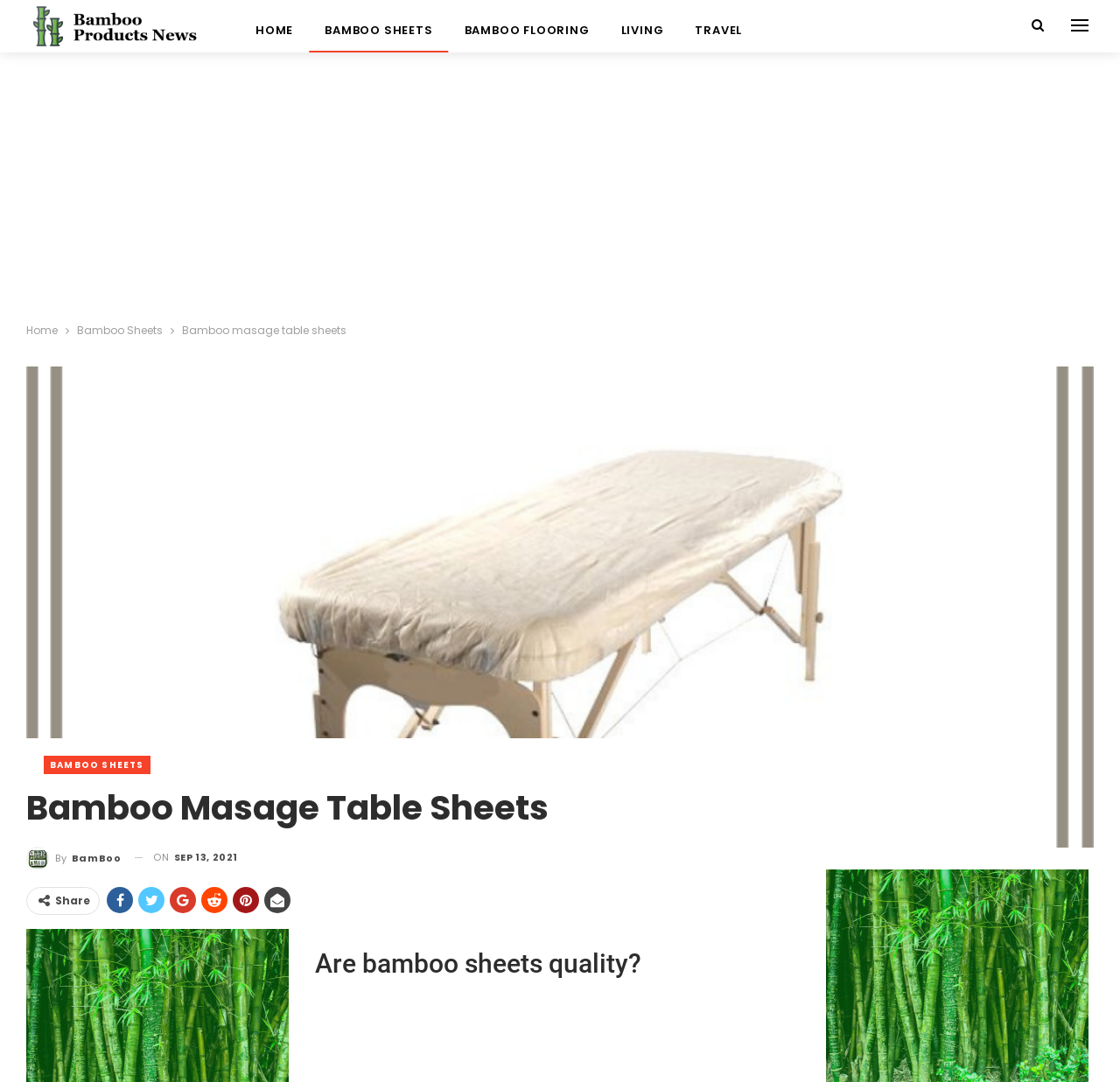Identify the title of the webpage and provide its text content.

Bamboo Masage Table Sheets